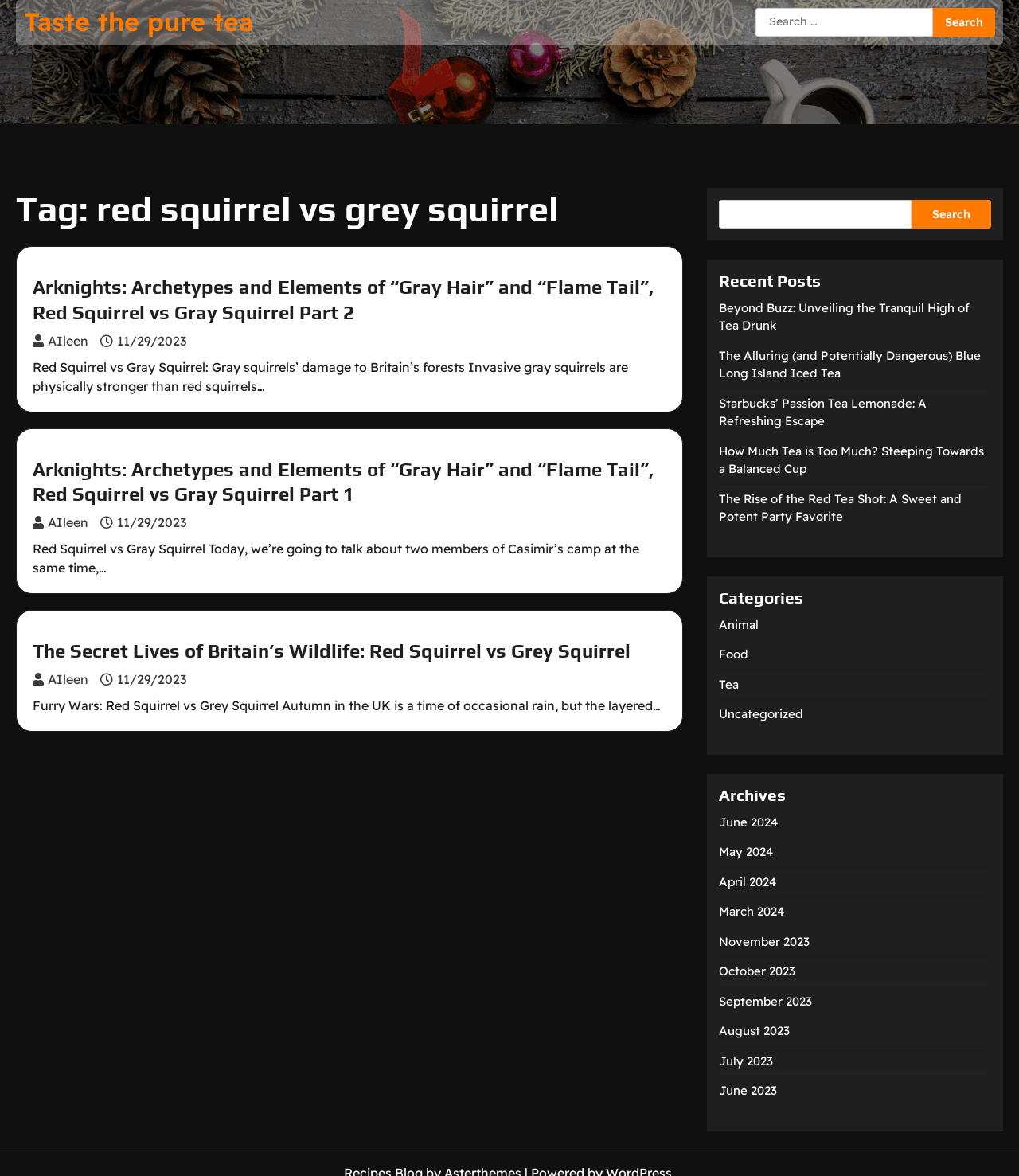Please specify the bounding box coordinates of the area that should be clicked to accomplish the following instruction: "Click the Medical Marijuana Doctors link". The coordinates should consist of four float numbers between 0 and 1, i.e., [left, top, right, bottom].

None